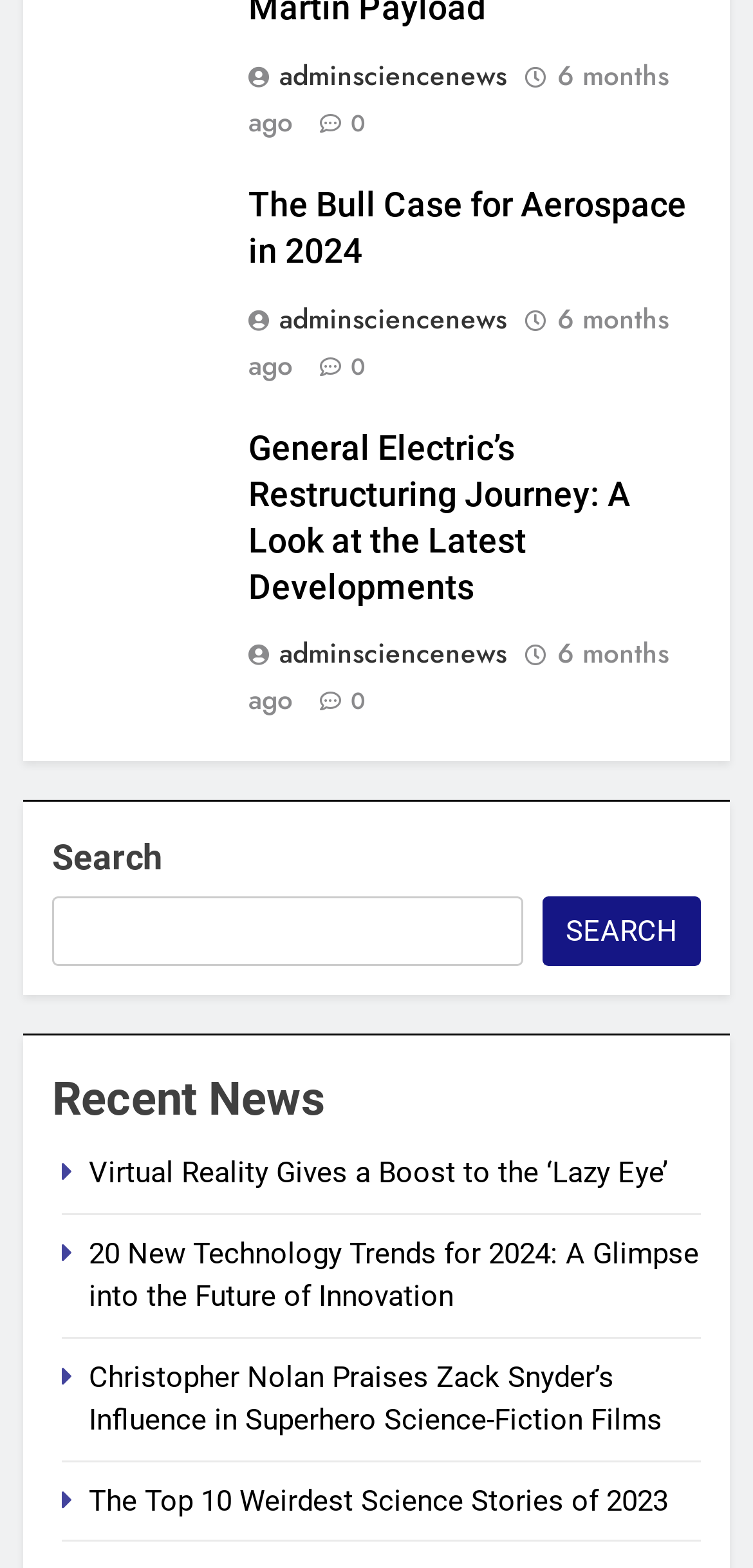What is the author of the second article?
Can you provide a detailed and comprehensive answer to the question?

I looked at the link element [783] inside the second article element [291], which contains the text 'adminsciencenews'. This suggests that the author of the second article is adminsciencenews.